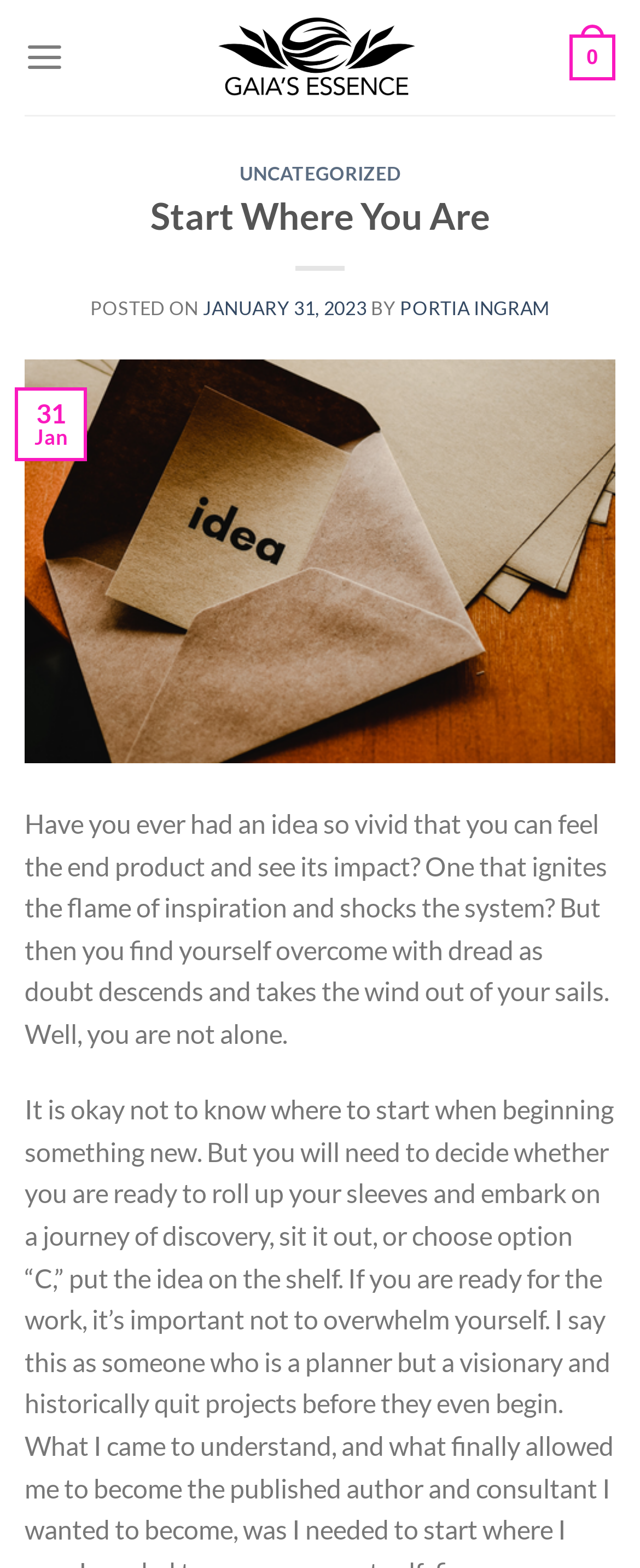Provide the bounding box coordinates of the HTML element this sentence describes: "parent_node: 31". The bounding box coordinates consist of four float numbers between 0 and 1, i.e., [left, top, right, bottom].

[0.038, 0.345, 0.962, 0.365]